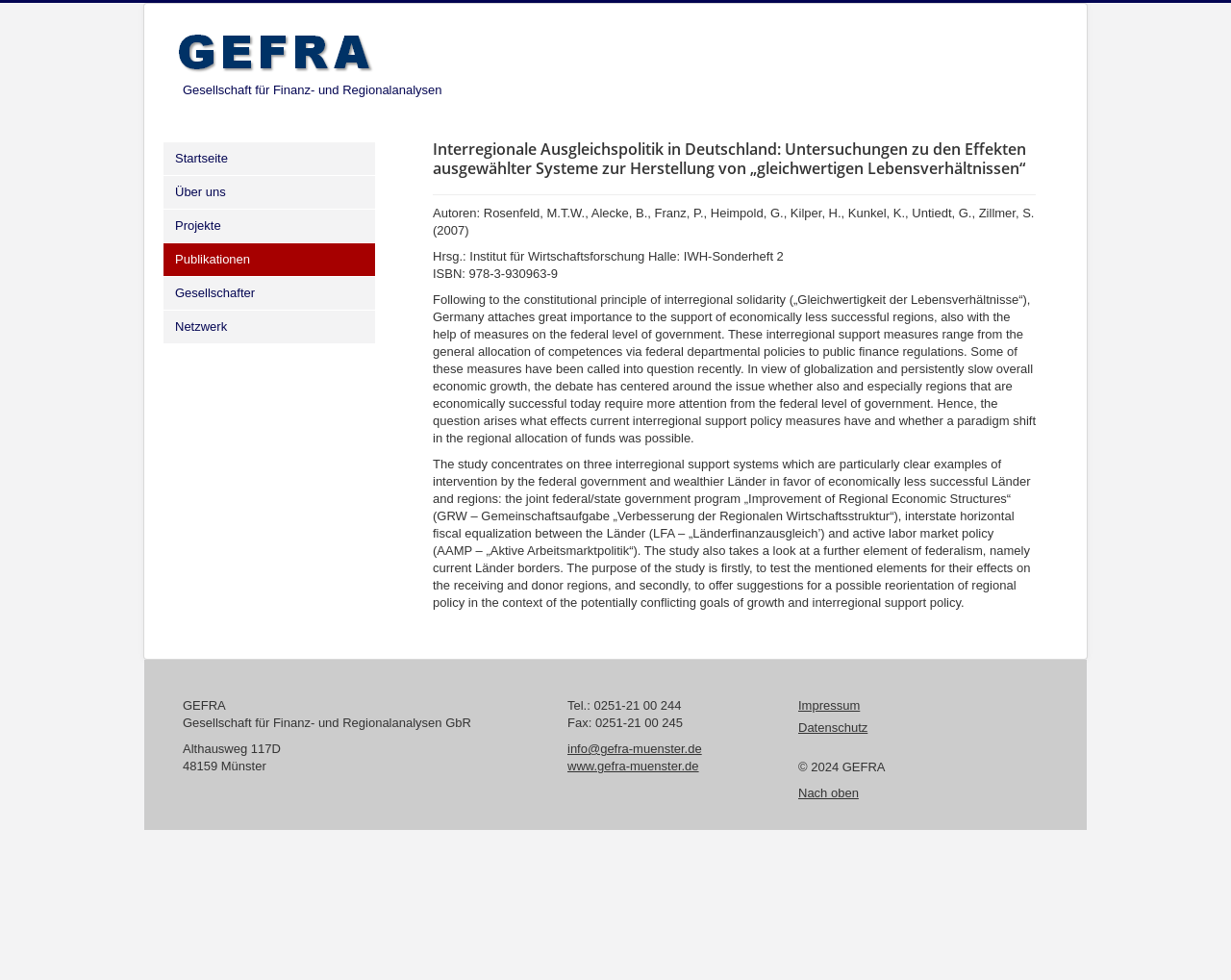Find the bounding box coordinates of the UI element according to this description: "Über uns".

[0.133, 0.18, 0.305, 0.213]